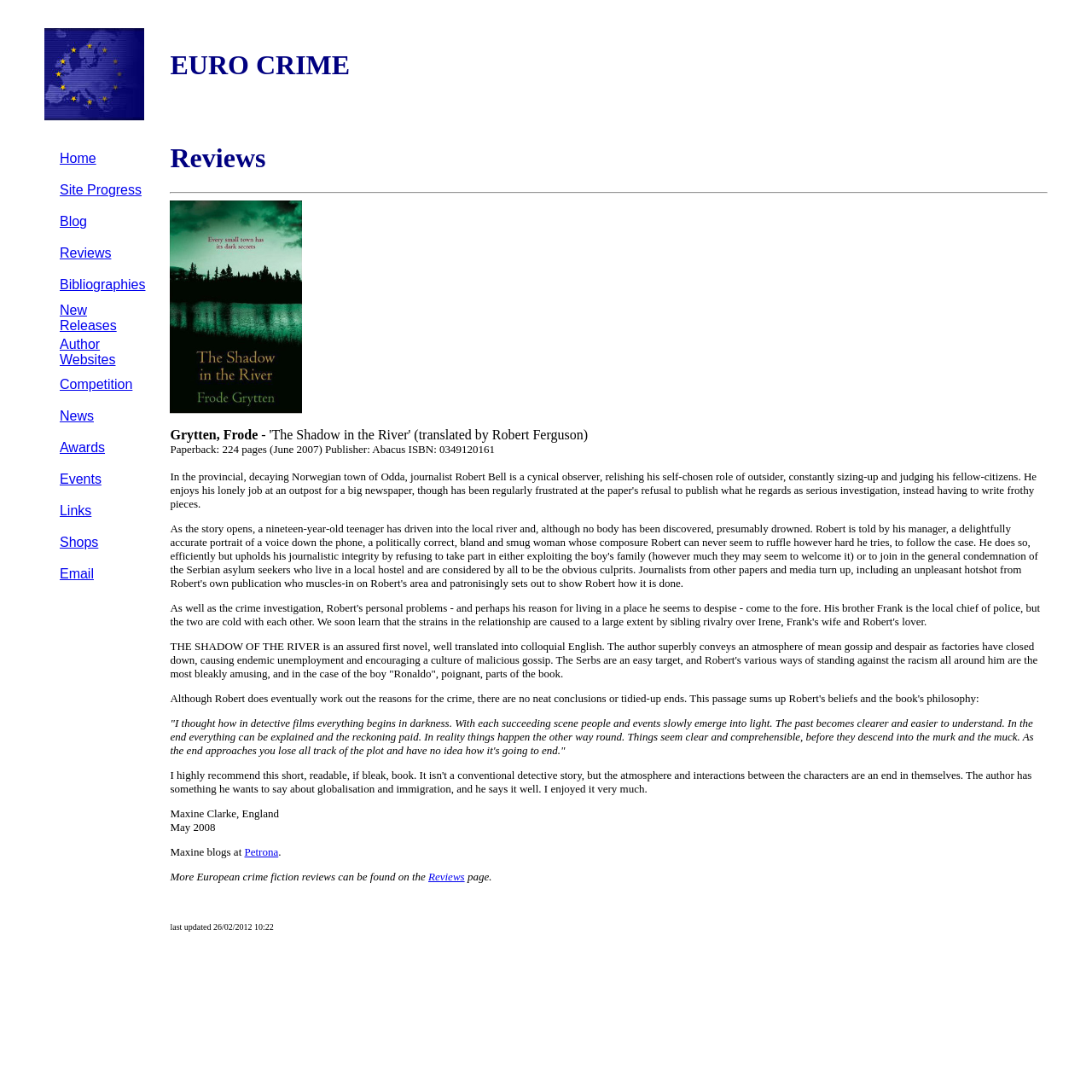Please identify the bounding box coordinates of where to click in order to follow the instruction: "Go to the Email page".

[0.055, 0.519, 0.086, 0.532]